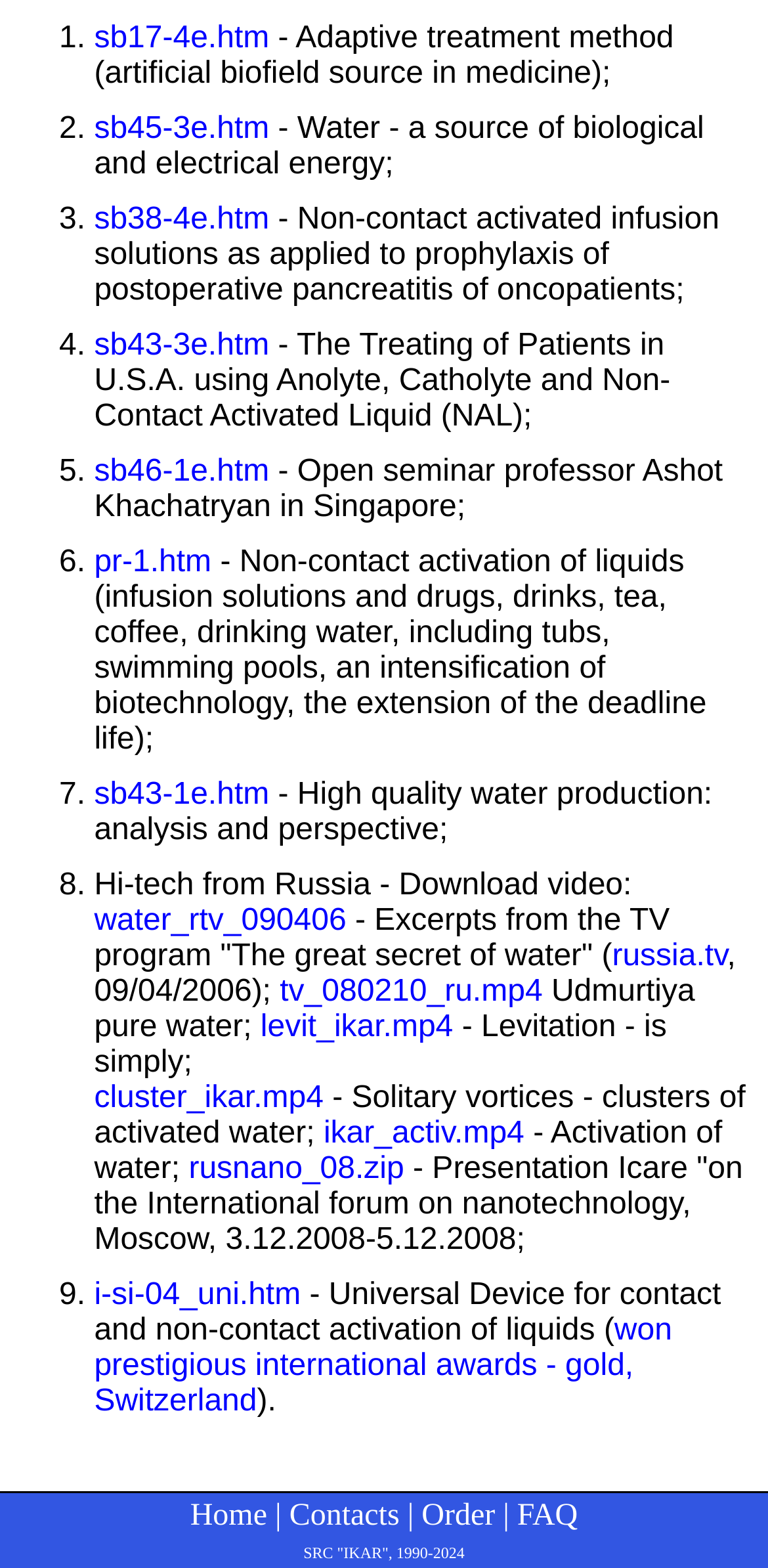Please locate the bounding box coordinates of the element's region that needs to be clicked to follow the instruction: "Click the link 'Order'". The bounding box coordinates should be provided as four float numbers between 0 and 1, i.e., [left, top, right, bottom].

[0.549, 0.956, 0.645, 0.978]